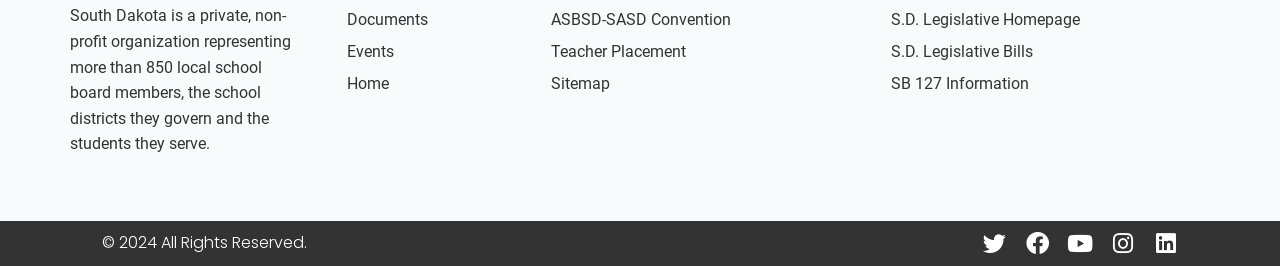Kindly respond to the following question with a single word or a brief phrase: 
What is the second link from the right?

S.D. Legislative Bills